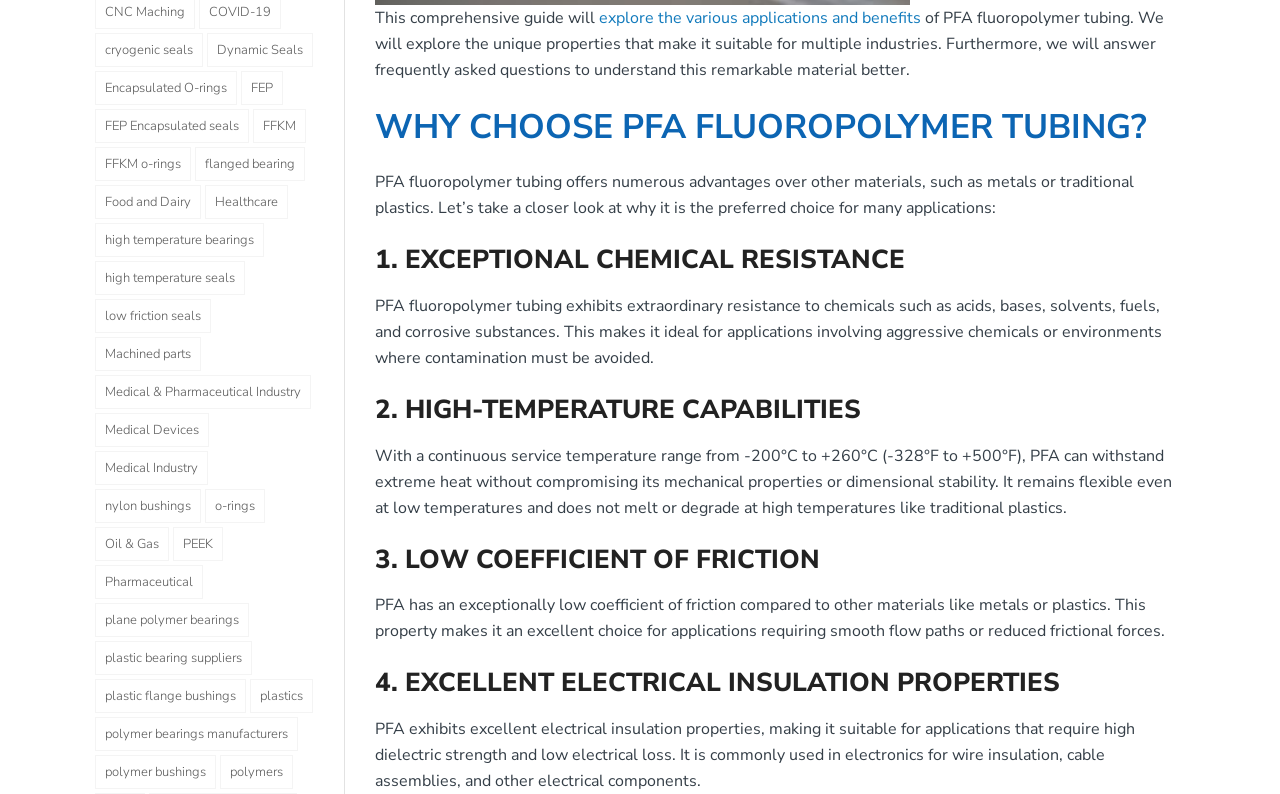Locate the bounding box coordinates of the clickable region to complete the following instruction: "Explore 'Medical Devices'."

[0.074, 0.52, 0.163, 0.563]